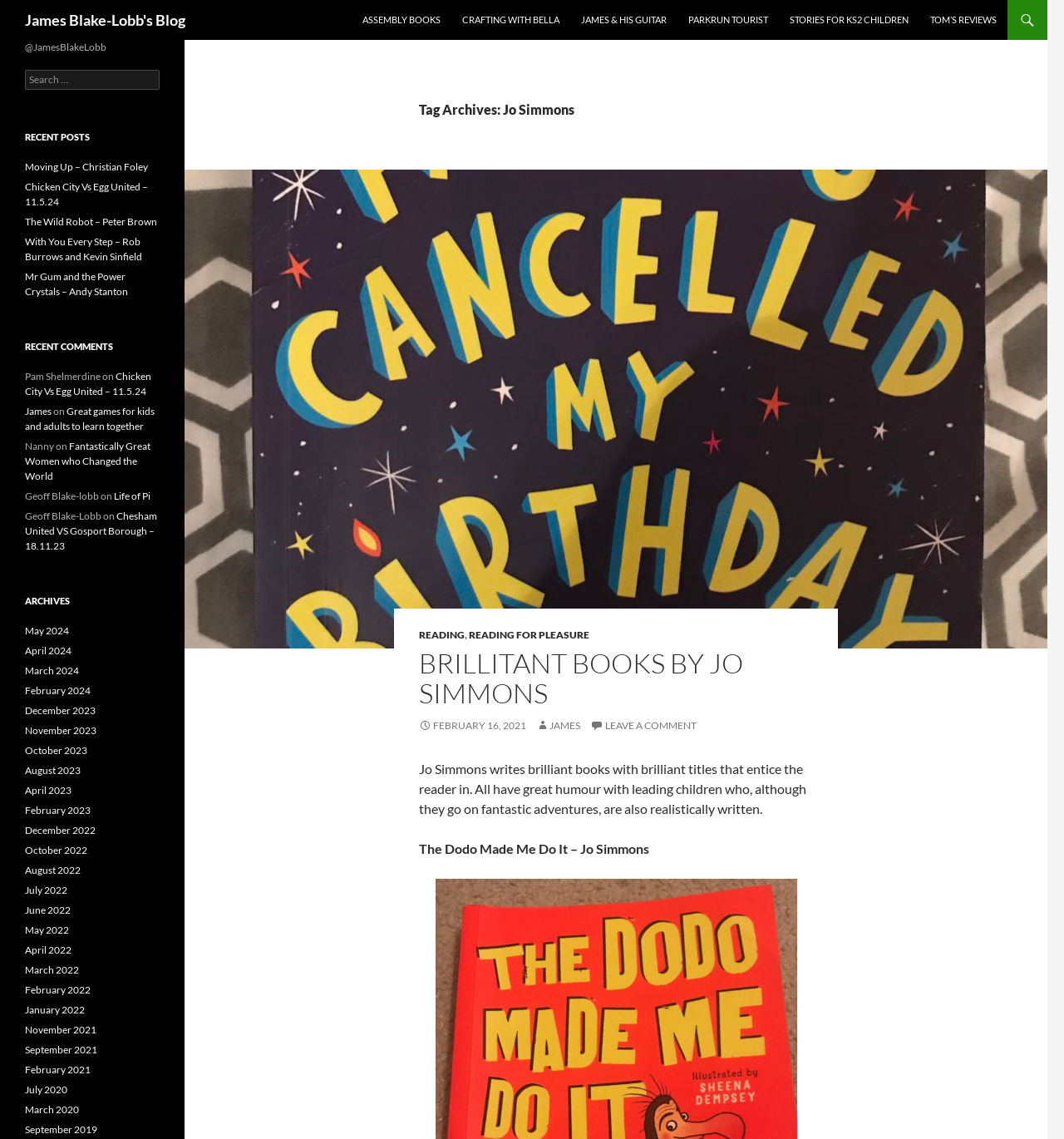Locate the bounding box coordinates of the UI element described by: "CFIF Privacy Statement". The bounding box coordinates should consist of four float numbers between 0 and 1, i.e., [left, top, right, bottom].

None